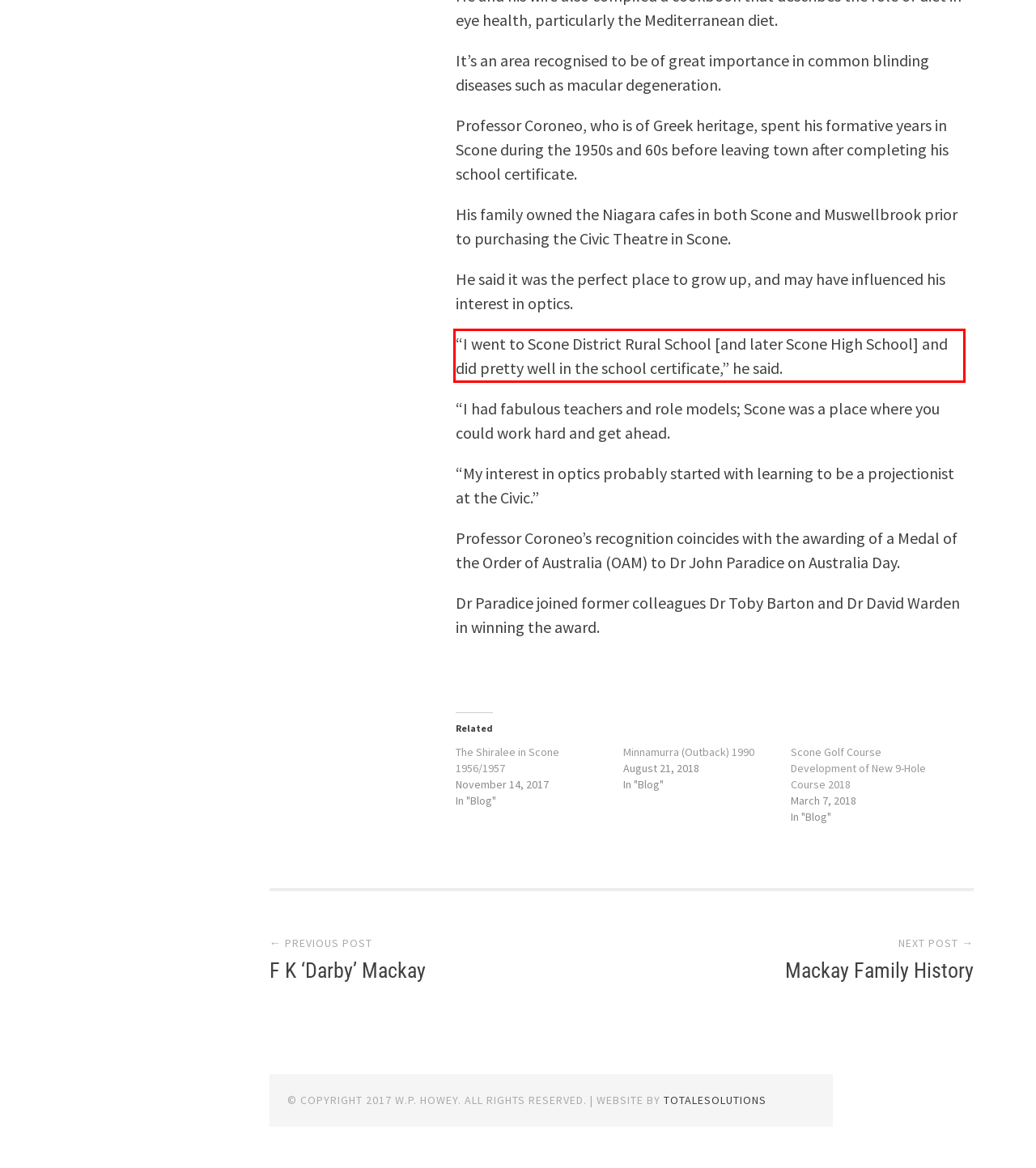Perform OCR on the text inside the red-bordered box in the provided screenshot and output the content.

“I went to Scone District Rural School [and later Scone High School] and did pretty well in the school certificate,” he said.